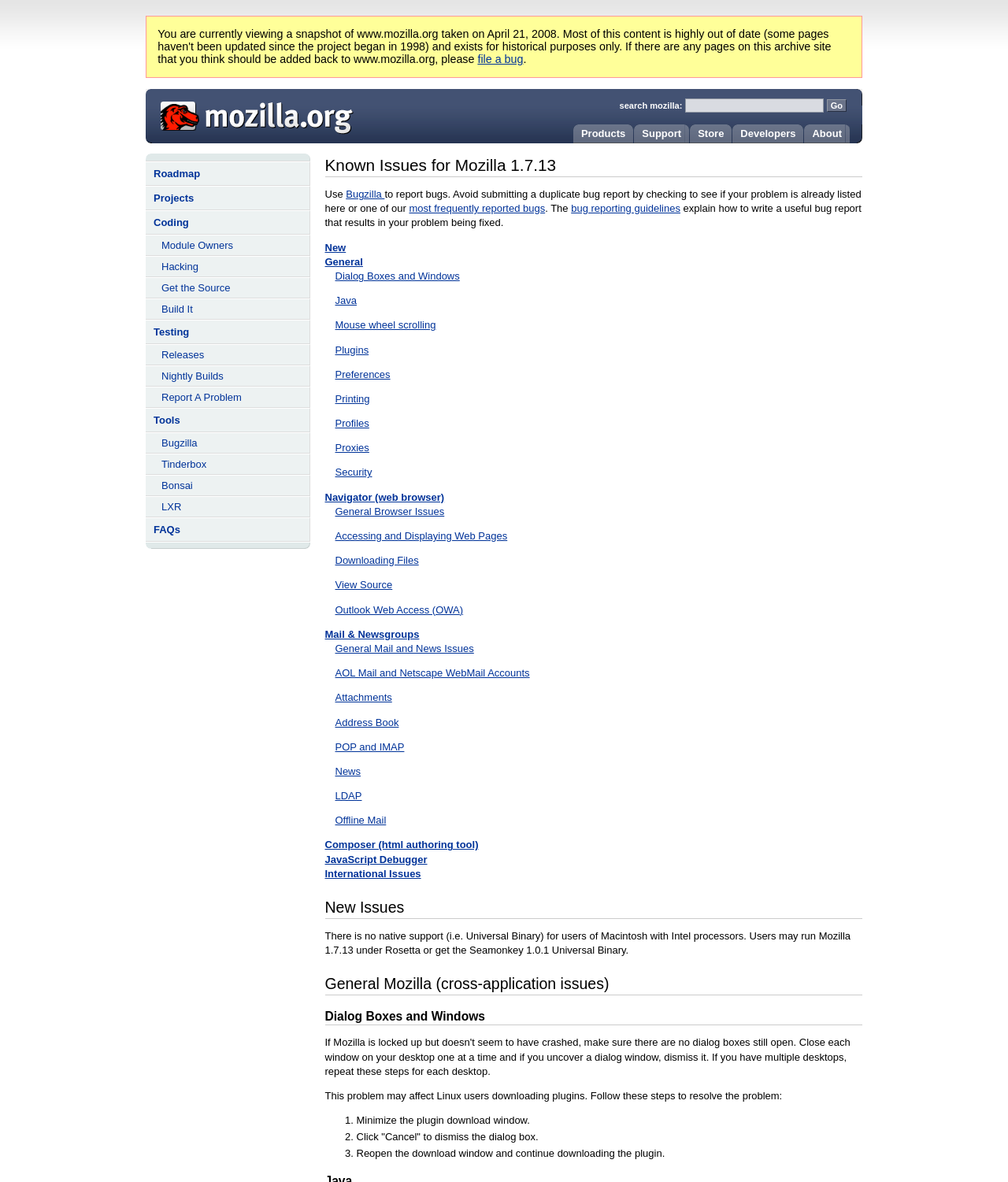Provide the bounding box for the UI element matching this description: "POP and IMAP".

[0.332, 0.627, 0.401, 0.637]